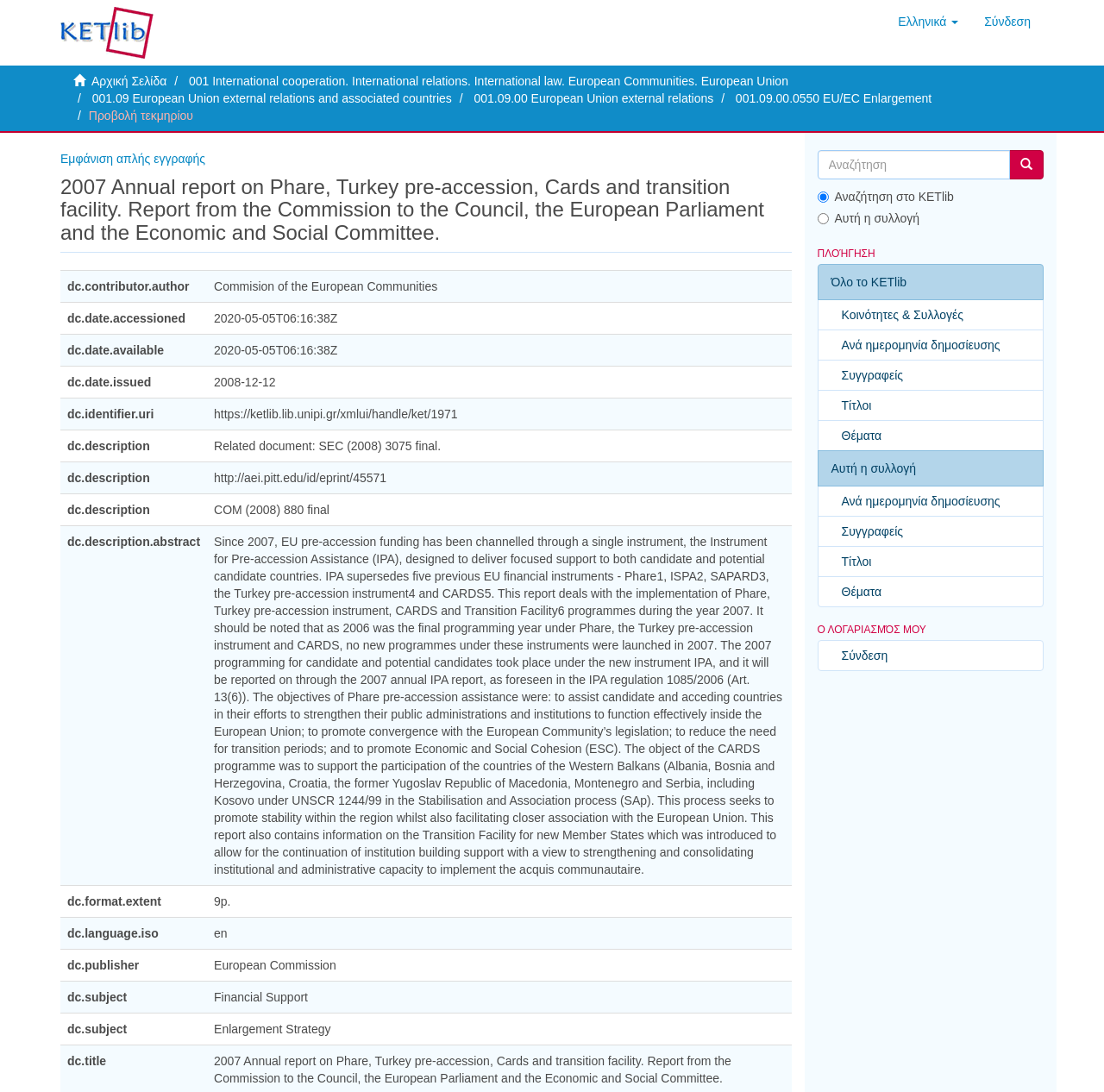Use a single word or phrase to answer the question: 
What is the title of the report?

2007 Annual report on Phare, Turkey pre-accession, Cards and transition facility.